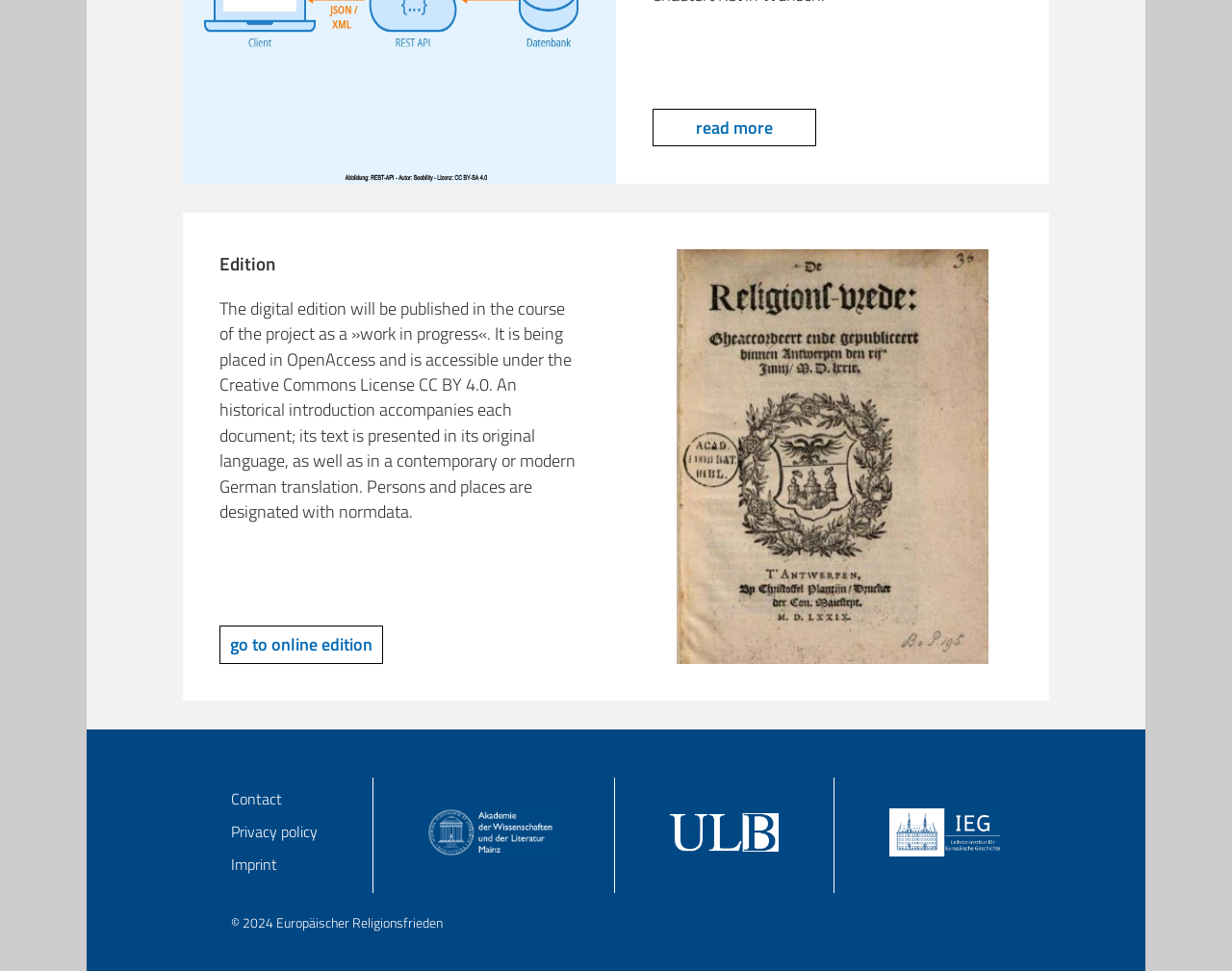Look at the image and answer the question in detail:
What is the purpose of the digital edition?

The purpose of the digital edition is to provide OpenAccess to the documents, which means it is accessible to everyone under the Creative Commons License CC BY 4.0.